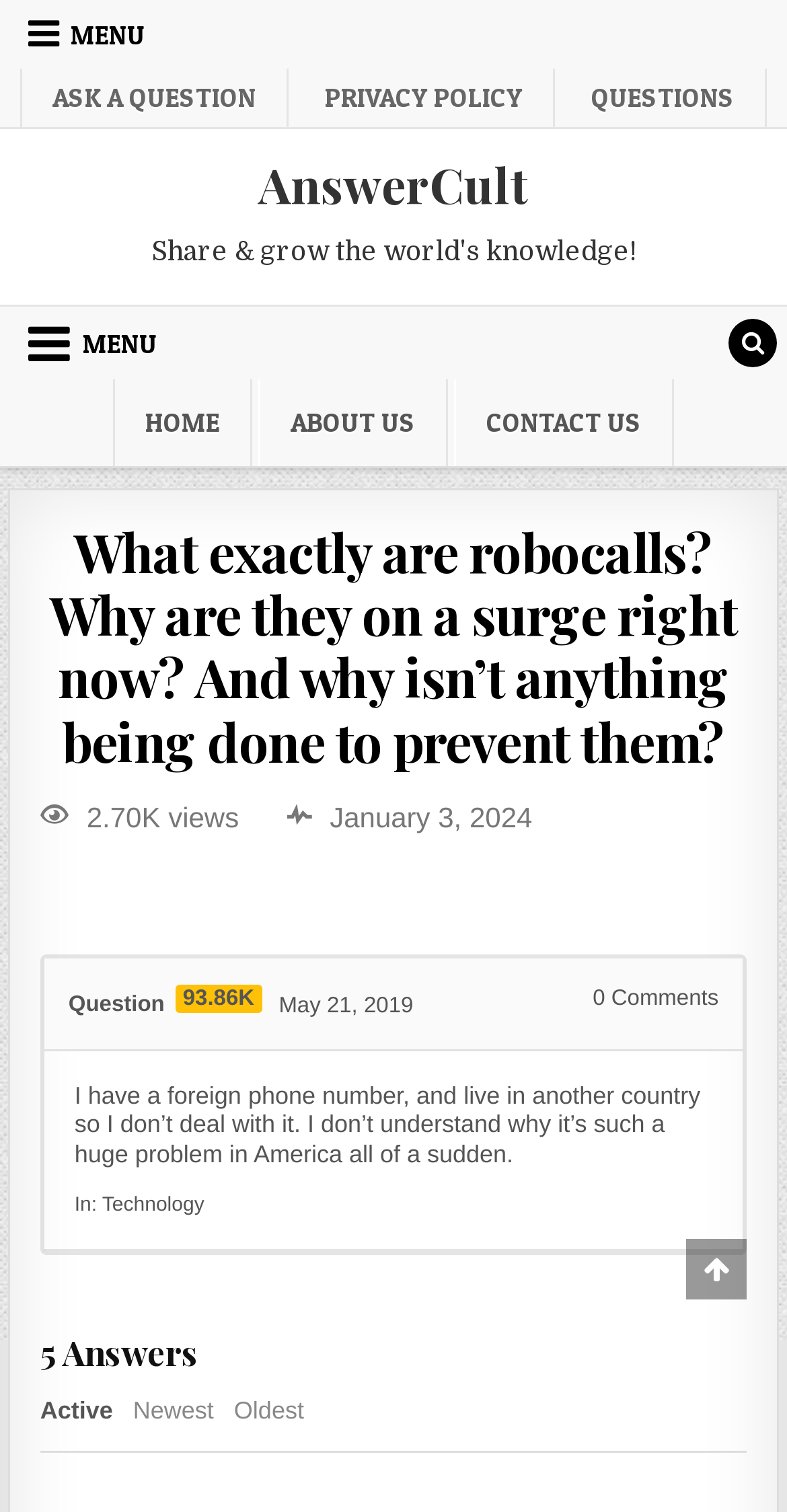Identify the bounding box coordinates for the UI element described by the following text: "Ask a question". Provide the coordinates as four float numbers between 0 and 1, in the format [left, top, right, bottom].

[0.026, 0.045, 0.367, 0.084]